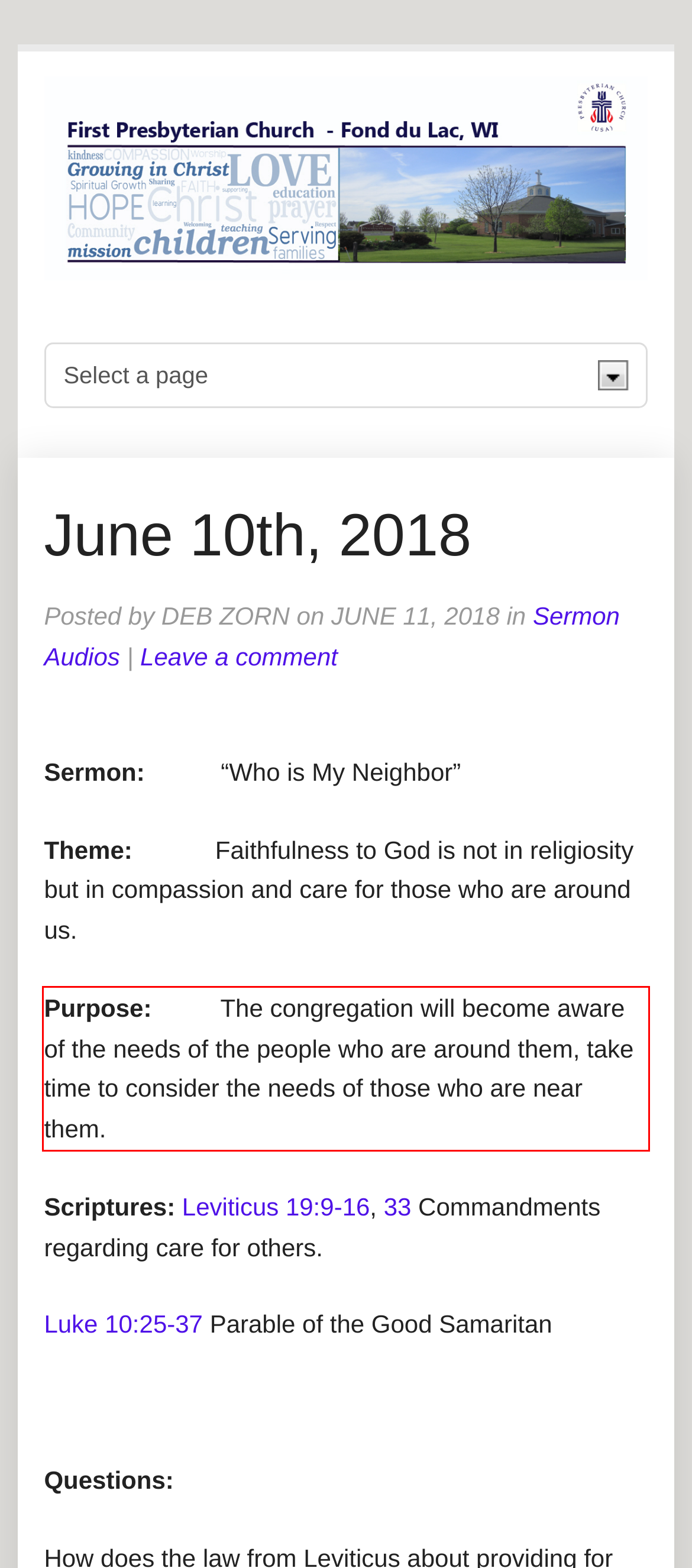Identify the text inside the red bounding box on the provided webpage screenshot by performing OCR.

Purpose: The congregation will become aware of the needs of the people who are around them, take time to consider the needs of those who are near them.